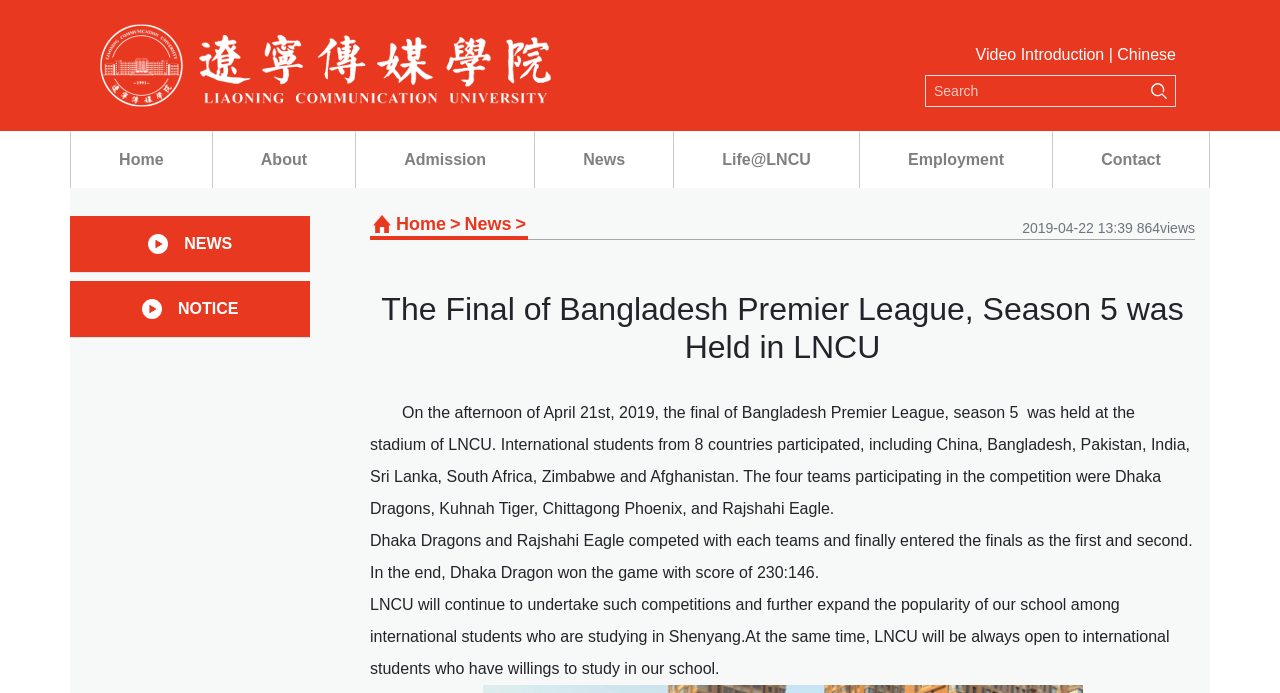Please indicate the bounding box coordinates of the element's region to be clicked to achieve the instruction: "Click the 'Home' link". Provide the coordinates as four float numbers between 0 and 1, i.e., [left, top, right, bottom].

[0.055, 0.189, 0.165, 0.271]